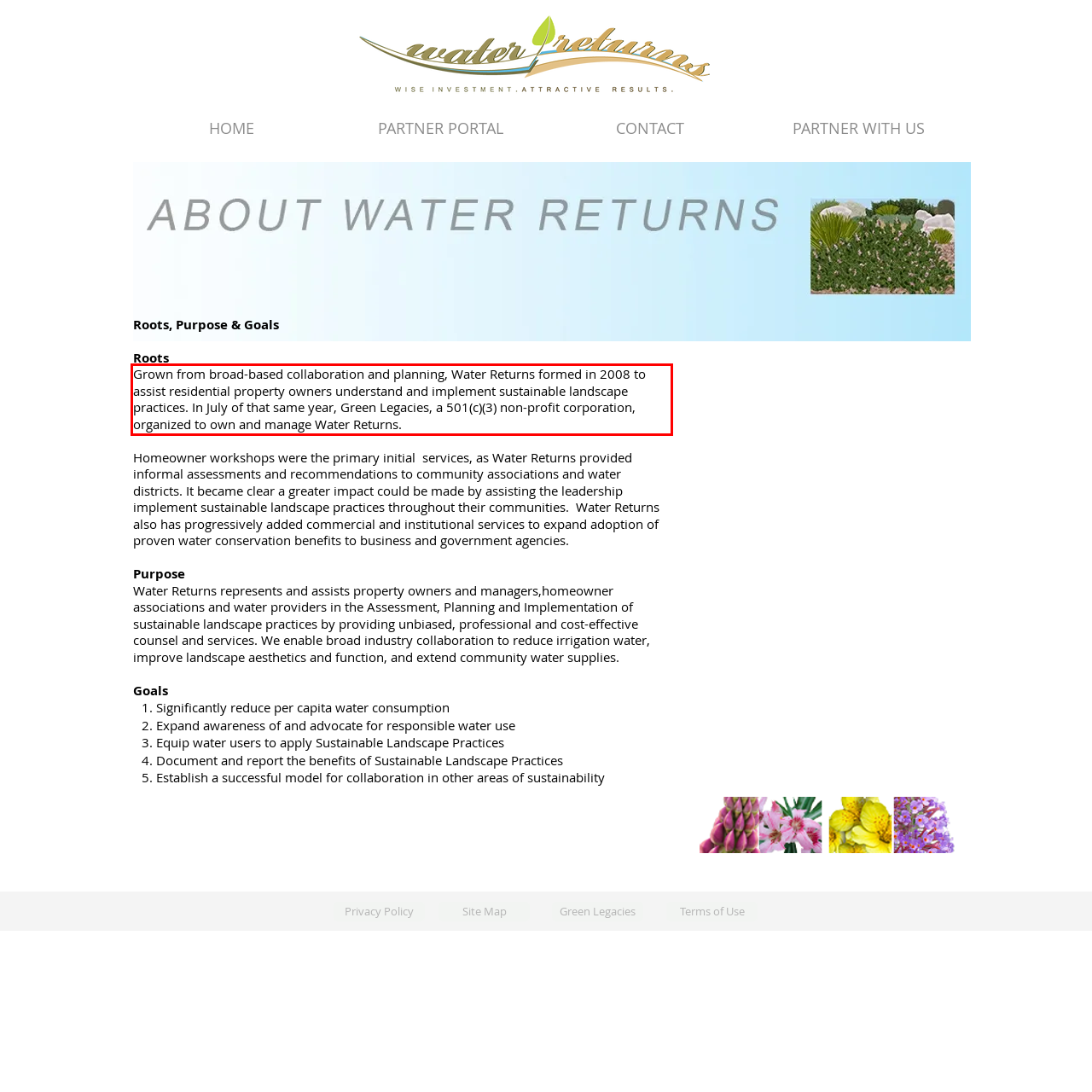You are presented with a screenshot containing a red rectangle. Extract the text found inside this red bounding box.

Grown from broad-based collaboration and planning, Water Returns formed in 2008 to assist residential property owners understand and implement sustainable landscape practices. In July of that same year, Green Legacies, a 501(c)(3) non-profit corporation, organized to own and manage Water Returns.